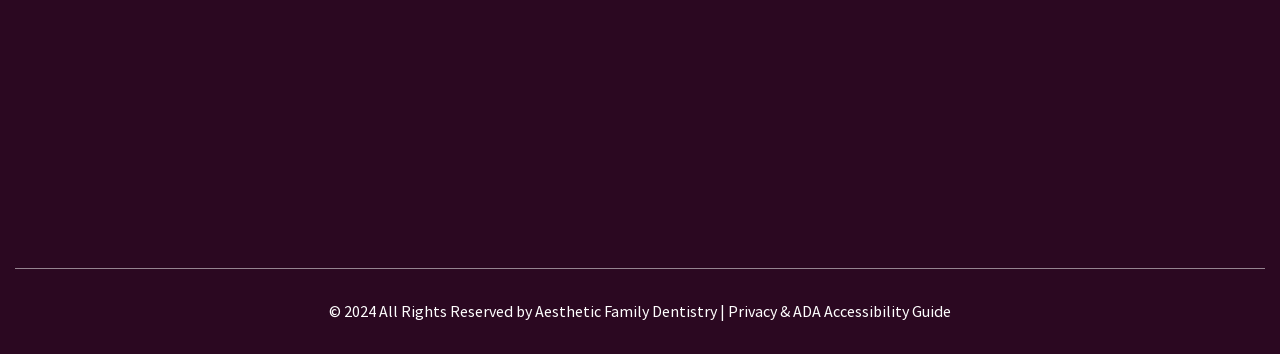What are the hours of operation on Tuesdays?
Refer to the image and respond with a one-word or short-phrase answer.

Not specified